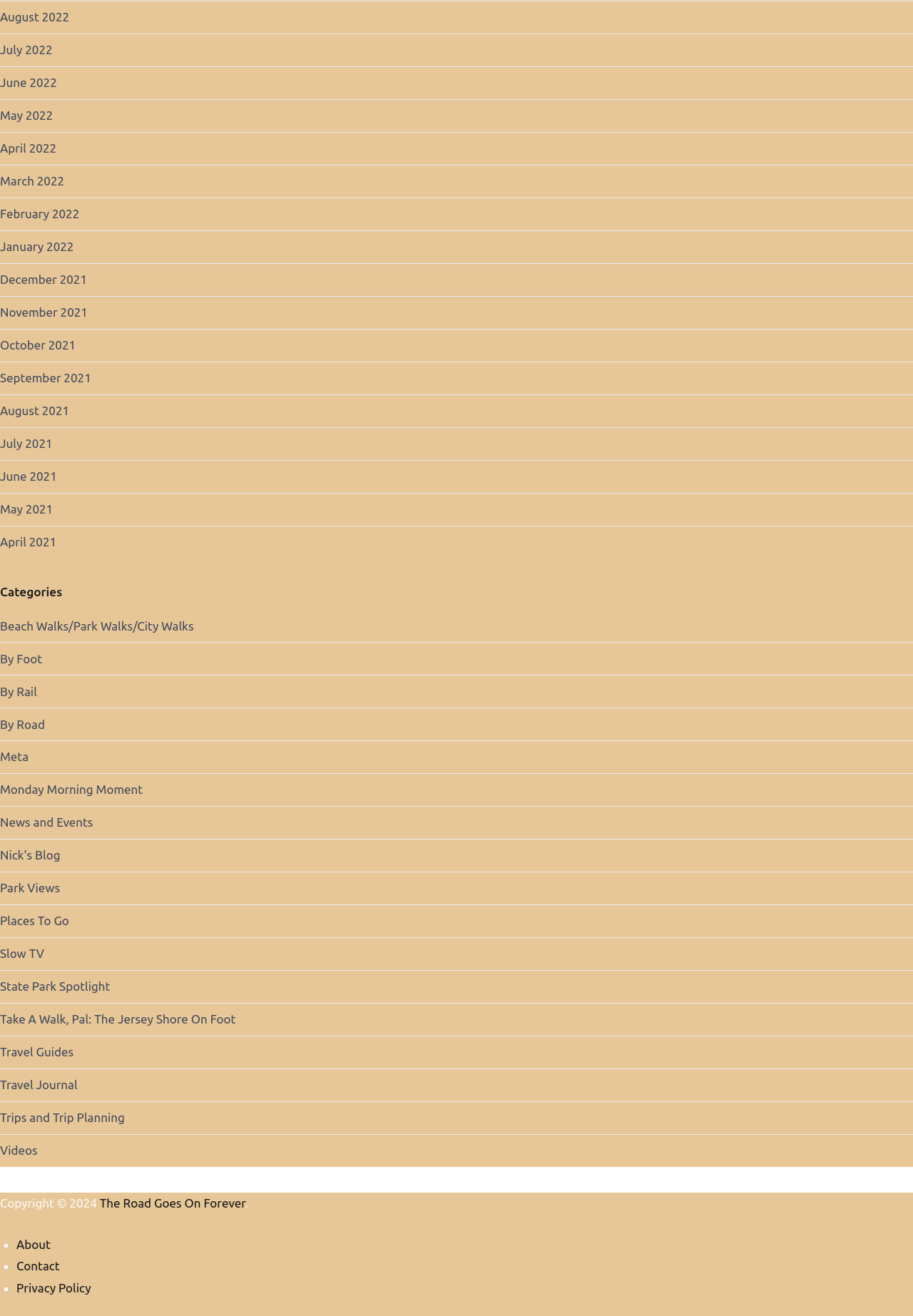Identify the bounding box coordinates of the HTML element based on this description: "Trips and Trip Planning".

[0.0, 0.837, 0.137, 0.862]